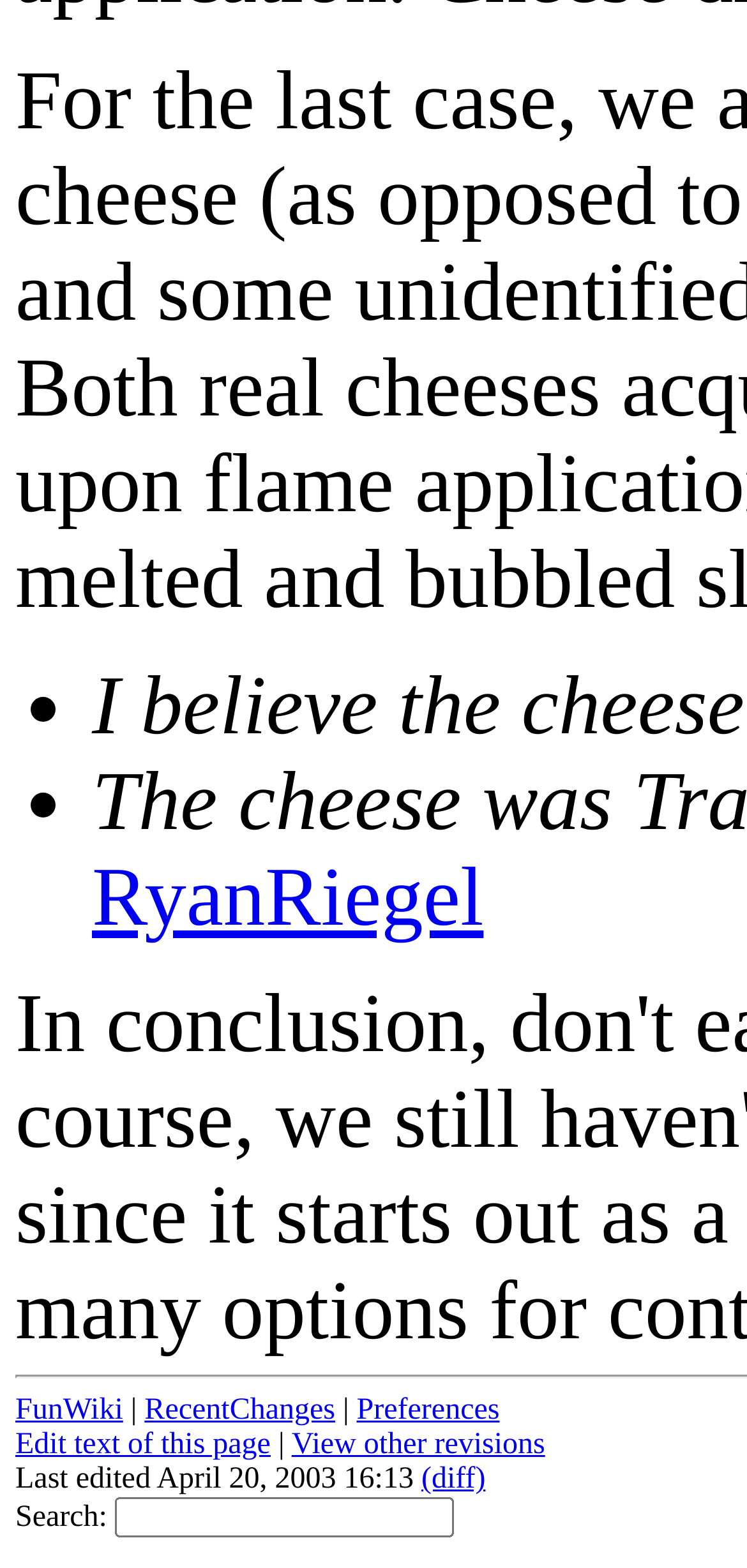Please identify the bounding box coordinates of the clickable region that I should interact with to perform the following instruction: "View other revisions". The coordinates should be expressed as four float numbers between 0 and 1, i.e., [left, top, right, bottom].

[0.39, 0.911, 0.73, 0.932]